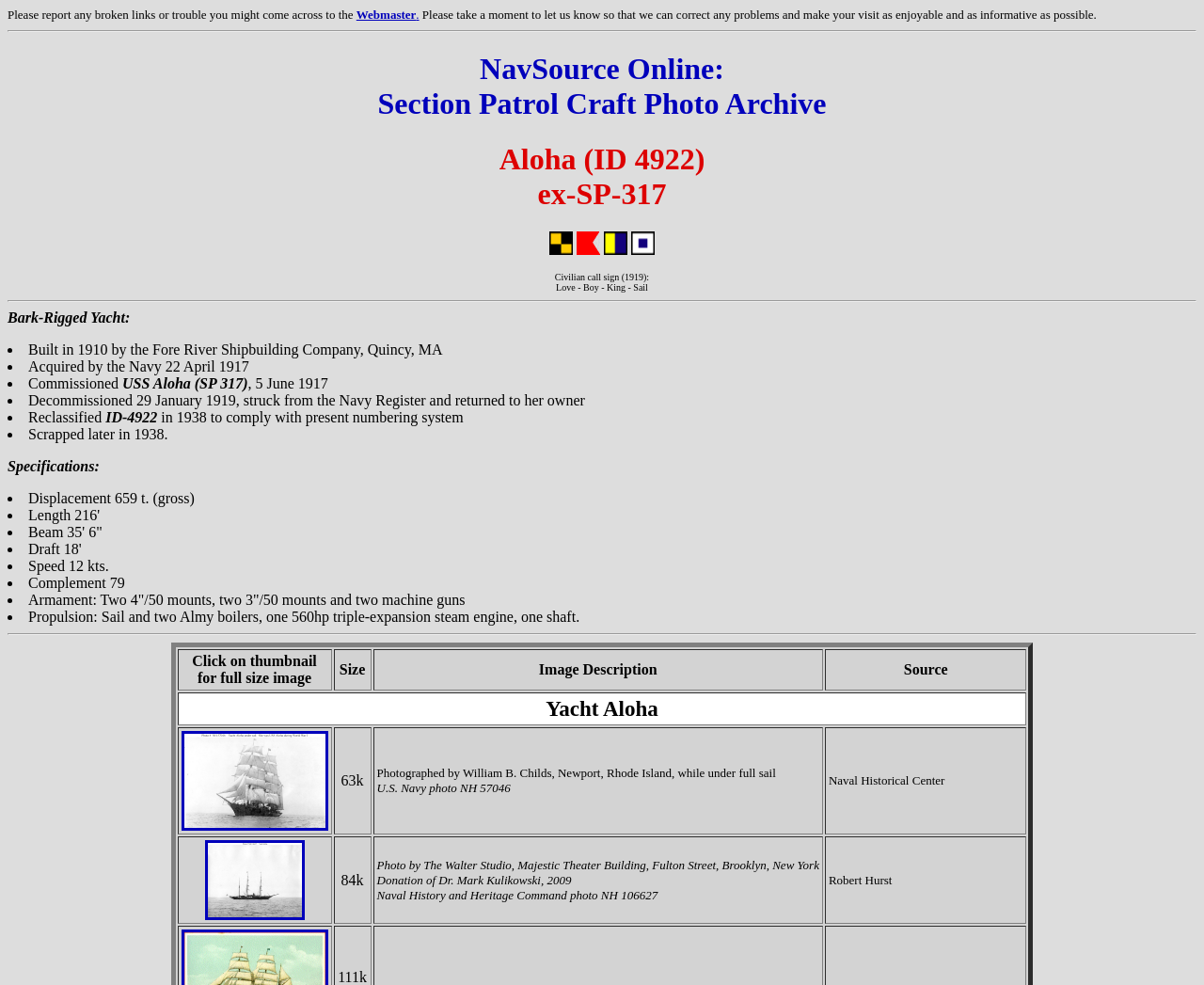What is the name of the yacht?
Using the visual information, reply with a single word or short phrase.

Aloha